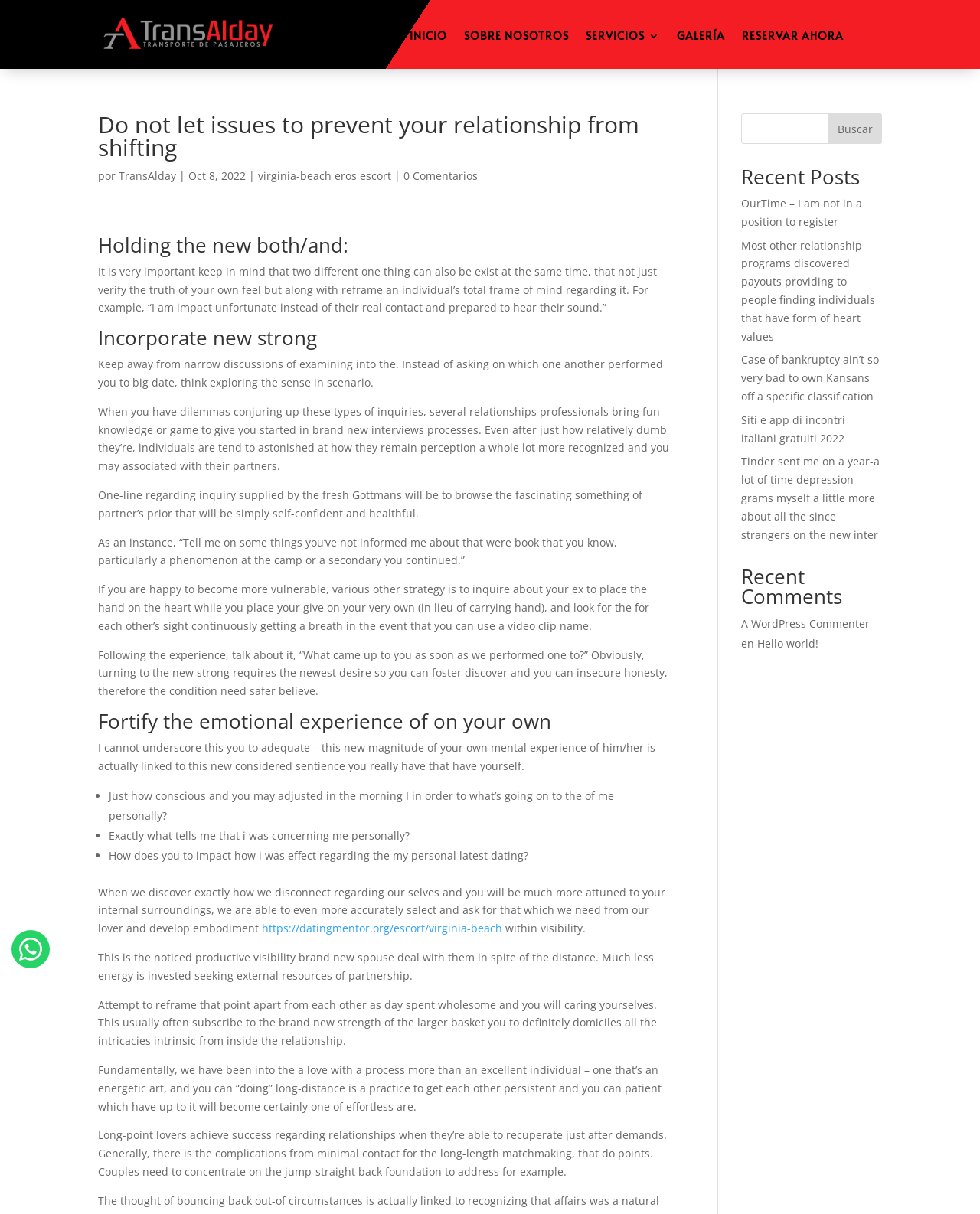Determine the bounding box coordinates of the clickable region to follow the instruction: "Click the 'INICIO' link".

[0.418, 0.025, 0.456, 0.039]